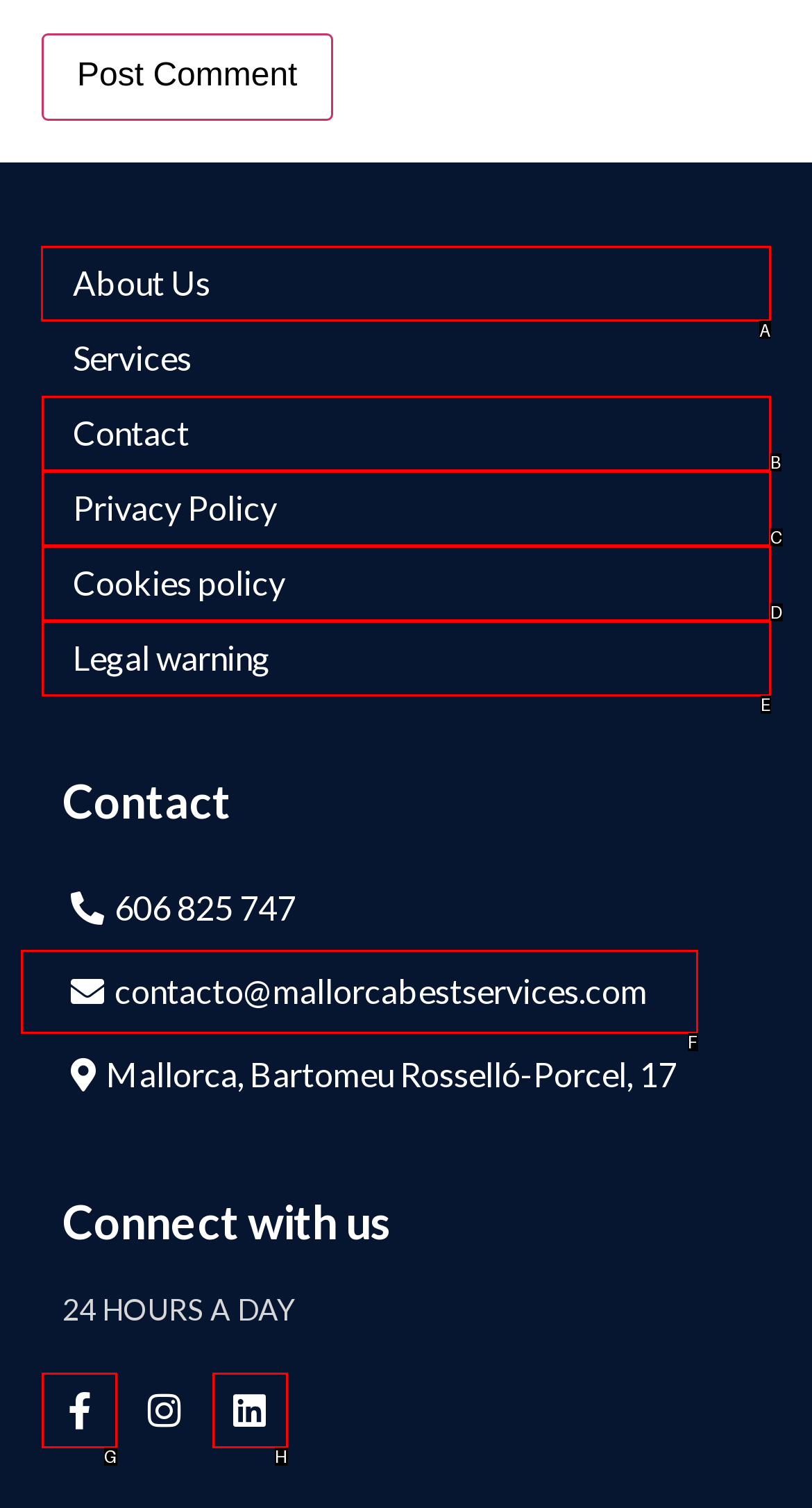Identify the letter of the option to click in order to Go to 'About Us' page. Answer with the letter directly.

A